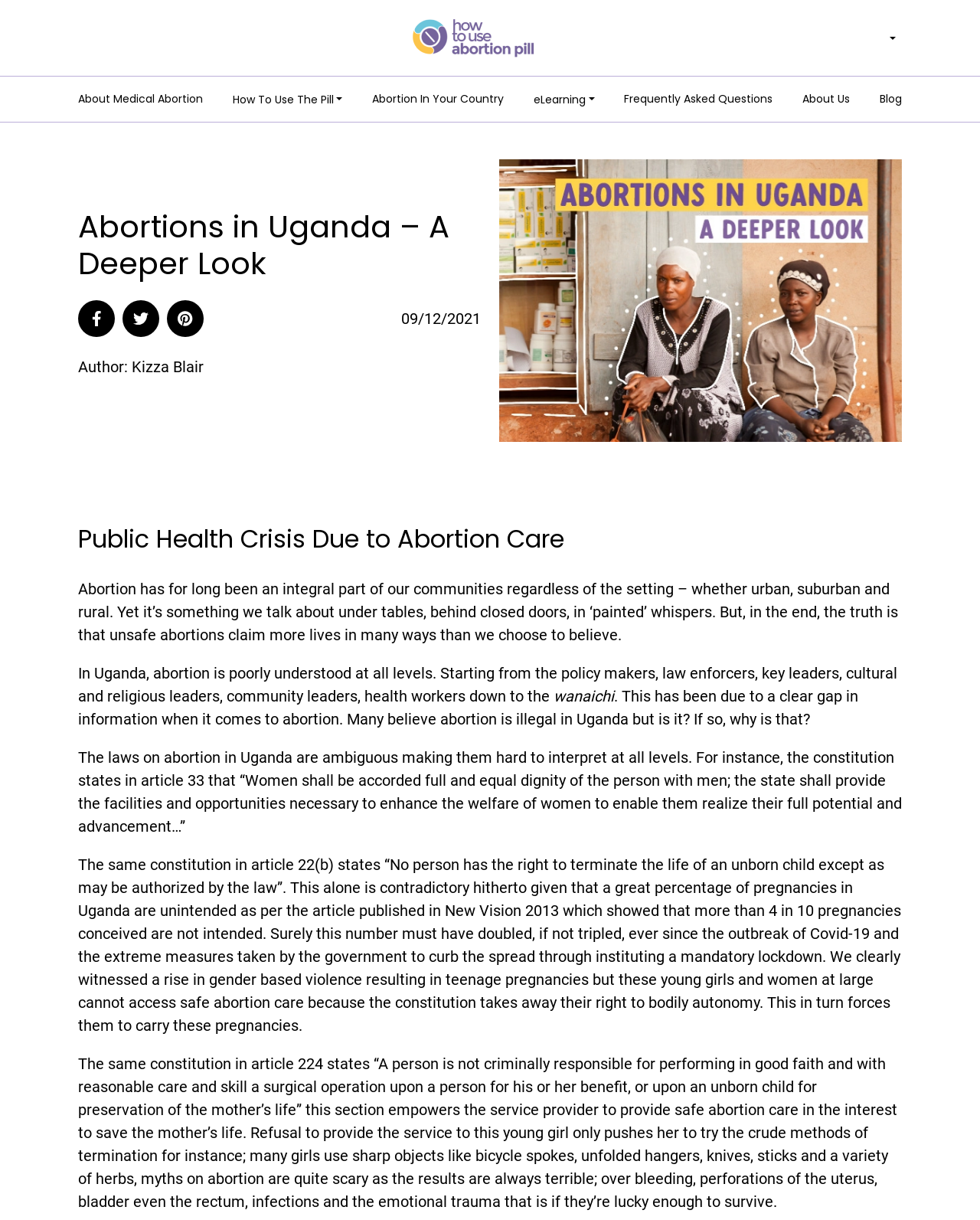Describe the webpage meticulously, covering all significant aspects.

The webpage is about abortions in Uganda, with a focus on the lack of awareness and stigma surrounding the issue. At the top of the page, there is a figure with a link to "How to Use the Abortion Pills" and an image with the same title. Below this, there are several links to related topics, including "About Medical Abortion", "Abortion In Your Country", "Frequently Asked Questions", "About Us", and "Blog".

The main content of the page is divided into sections, with headings and paragraphs of text. The first section has a heading "Abortions in Uganda – A Deeper Look" and discusses the public health crisis due to abortion care. The text explains that abortion is poorly understood in Uganda, and that there is a lack of information about the laws and regulations surrounding it.

Below this, there is an image of women in Uganda buying safe medical abortion pills. The next section has a heading "Public Health Crisis Due to Abortion Care" and discusses the consequences of unsafe abortions, including the loss of lives. The text also explains that the laws on abortion in Uganda are ambiguous and contradictory, making it difficult for women to access safe abortion care.

The page also has social media links to share the content on Facebook, Twitter, and Pinterest, as well as a date and author information. Overall, the webpage provides information and resources about abortions in Uganda, with a focus on the need for greater awareness and access to safe abortion care.